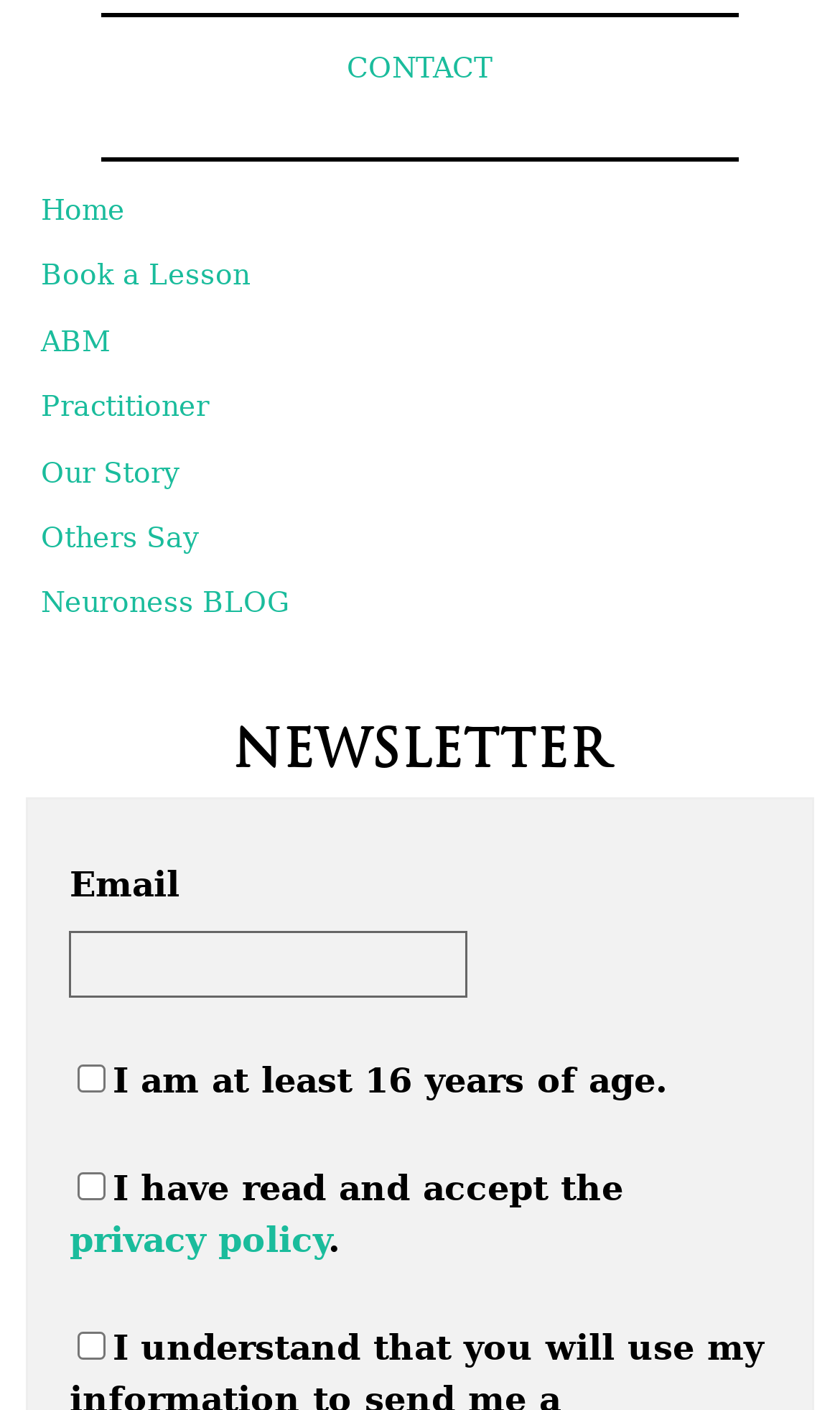Carefully examine the image and provide an in-depth answer to the question: How many checkboxes are present in the 'Newsletter' section?

The 'Newsletter' section contains three checkboxes: one to agree to being at least 16 years old, one to agree to the privacy policy, and one to agree to the use of information for sending newsletters.